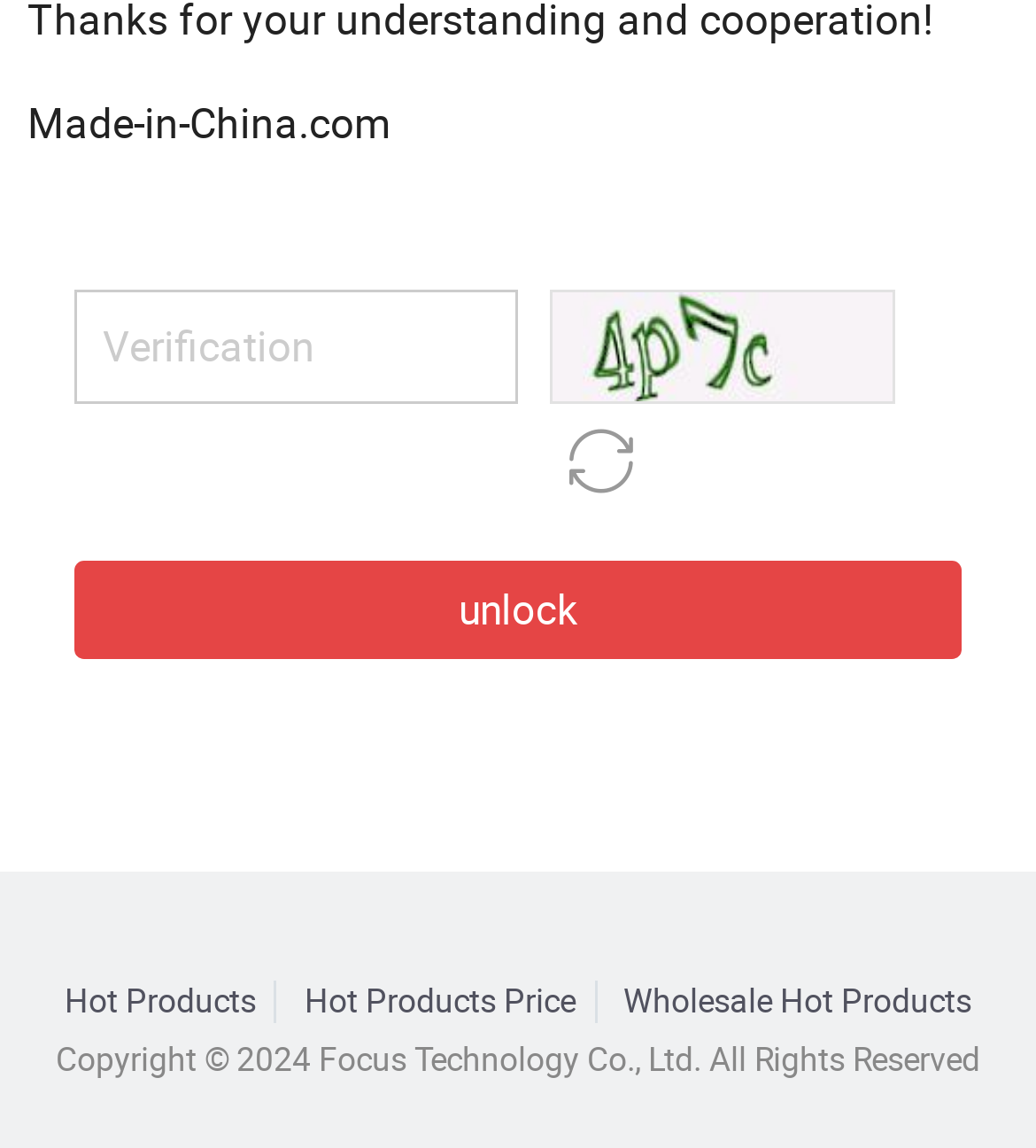What is the purpose of the textbox?
Using the information from the image, answer the question thoroughly.

The textbox with the label 'Verification' is likely used to input a verification code or password to unlock or access certain features or content on the webpage.